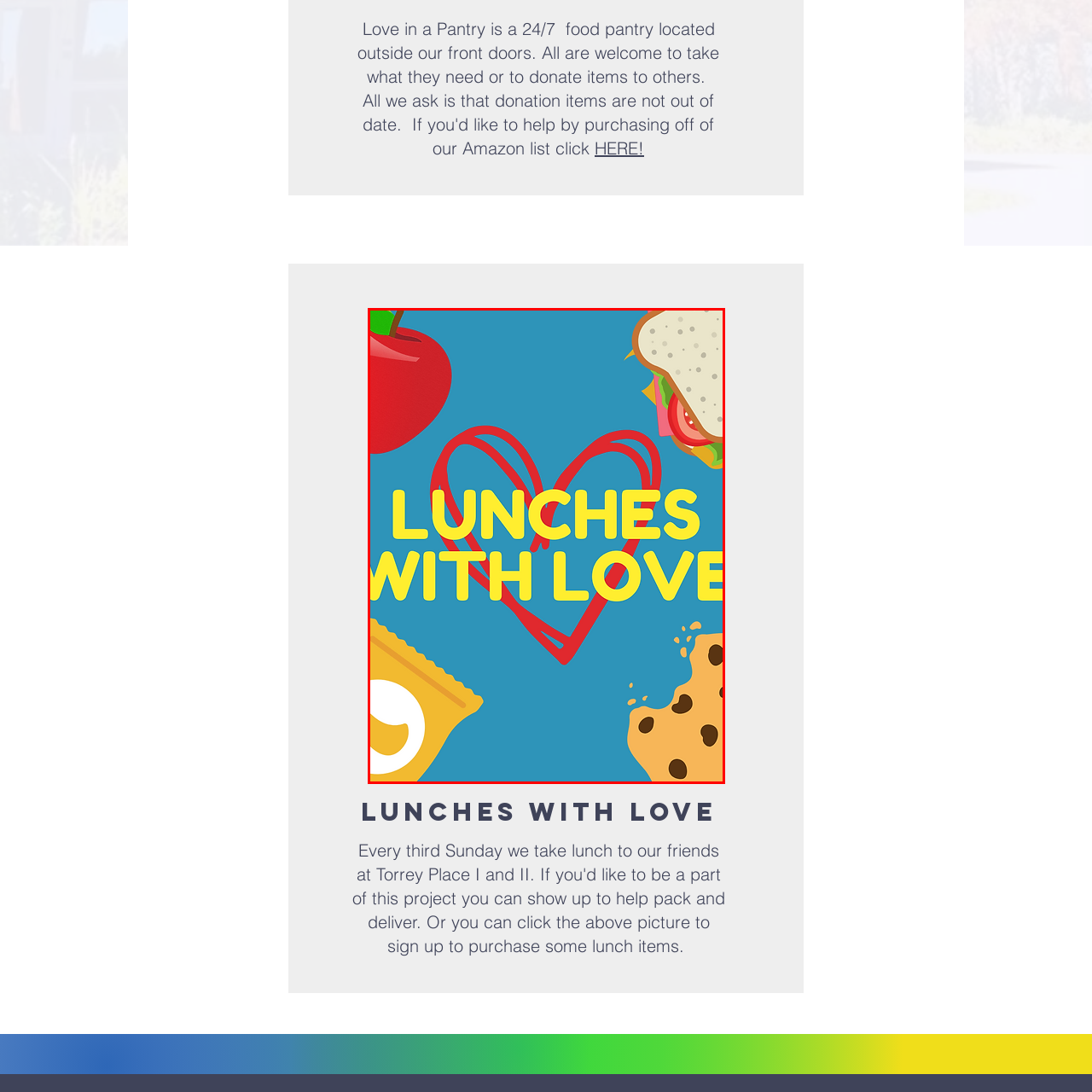What is the color of the font used for the text 'LUNCHES WITH LOVE'?
Look closely at the image highlighted by the red bounding box and give a comprehensive answer to the question.

The caption describes the centerpiece of the image as displaying the bold, playful text 'LUNCHES WITH LOVE' in a friendly yellow font, which suggests the color used for the font is yellow and has a friendly tone.